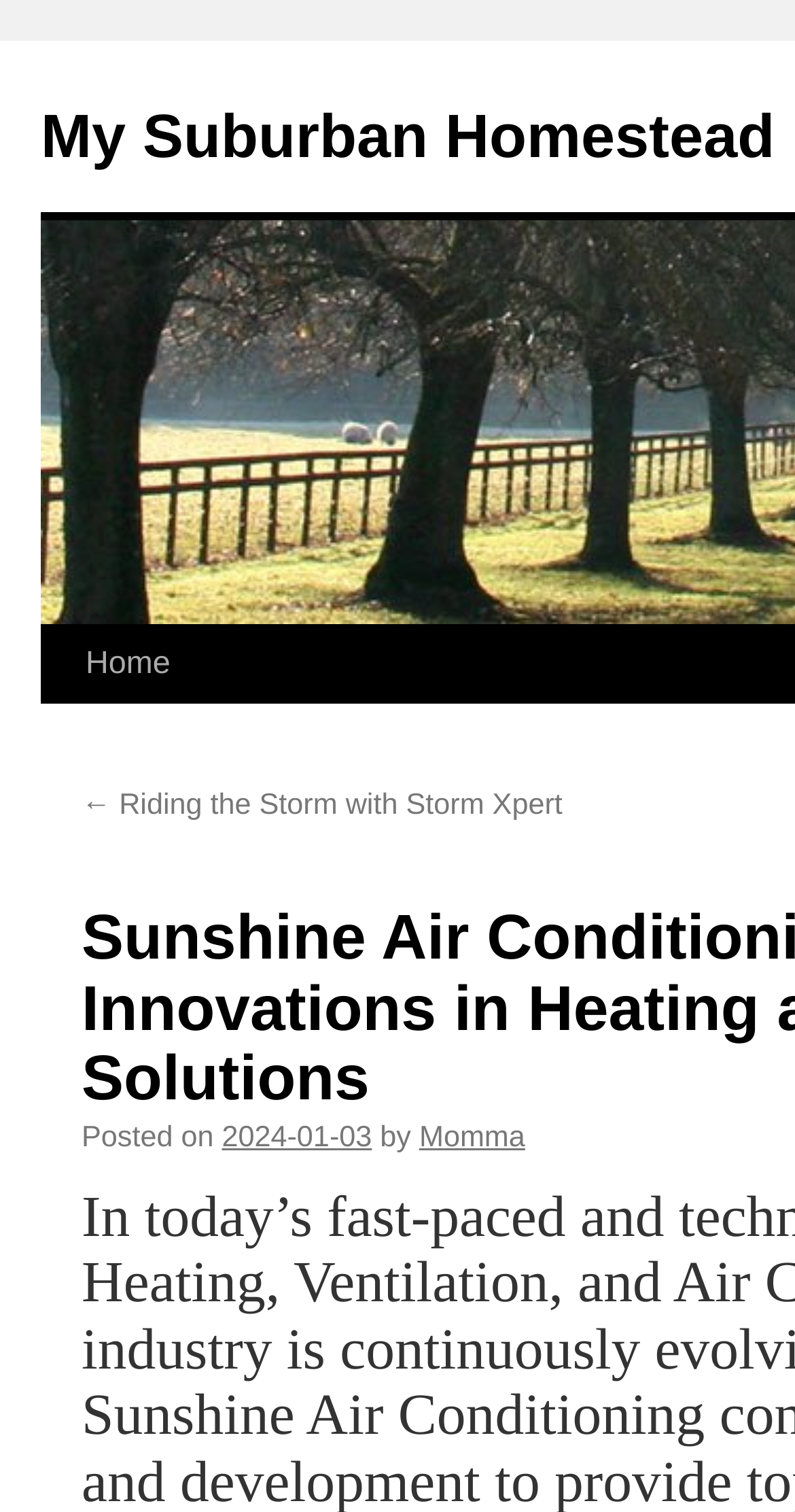Determine the heading of the webpage and extract its text content.

Sunshine Air Conditioning: Pioneering Innovations in Heating and Cooling Solutions